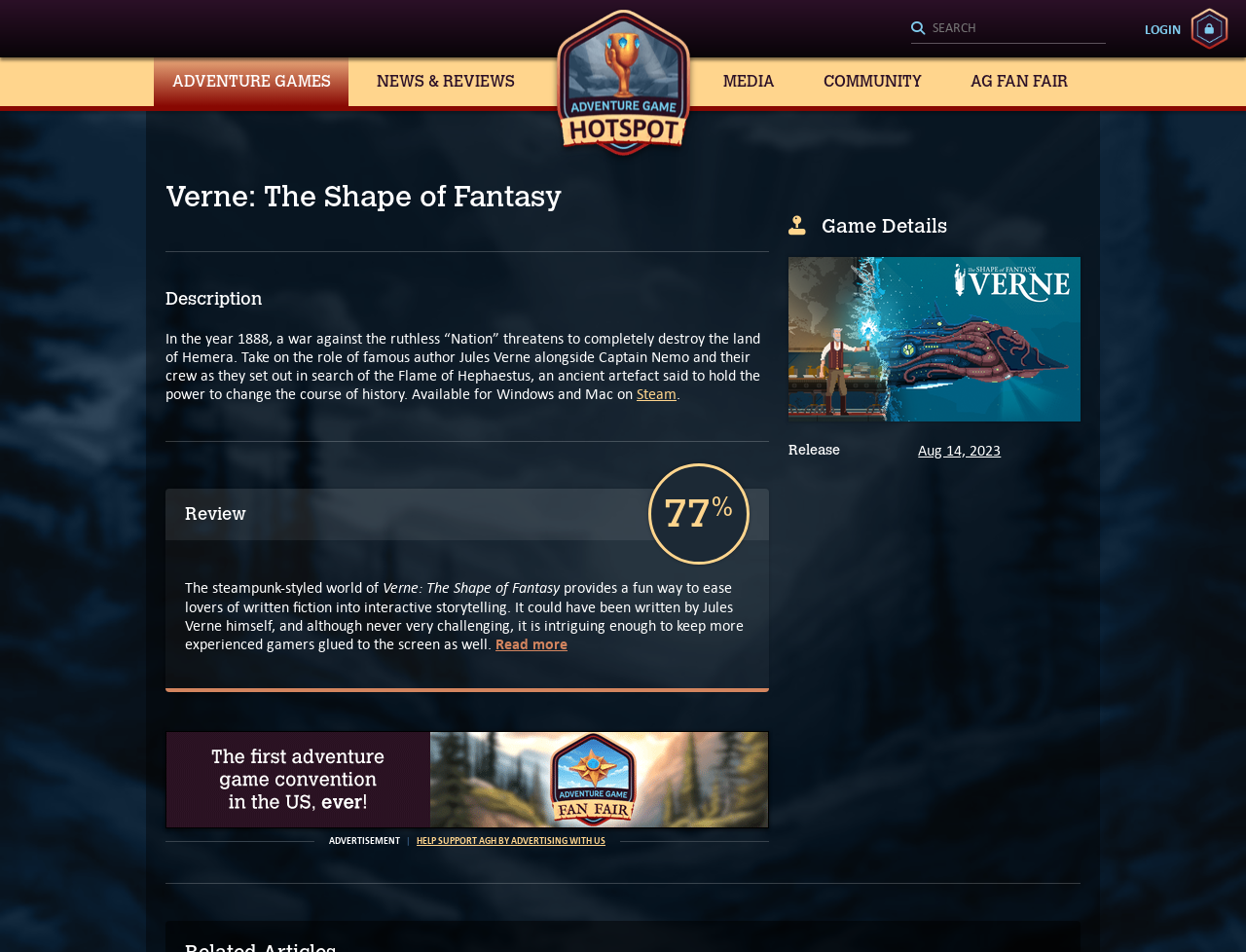What is the name of the famous author in the game?
Using the visual information, reply with a single word or short phrase.

Jules Verne